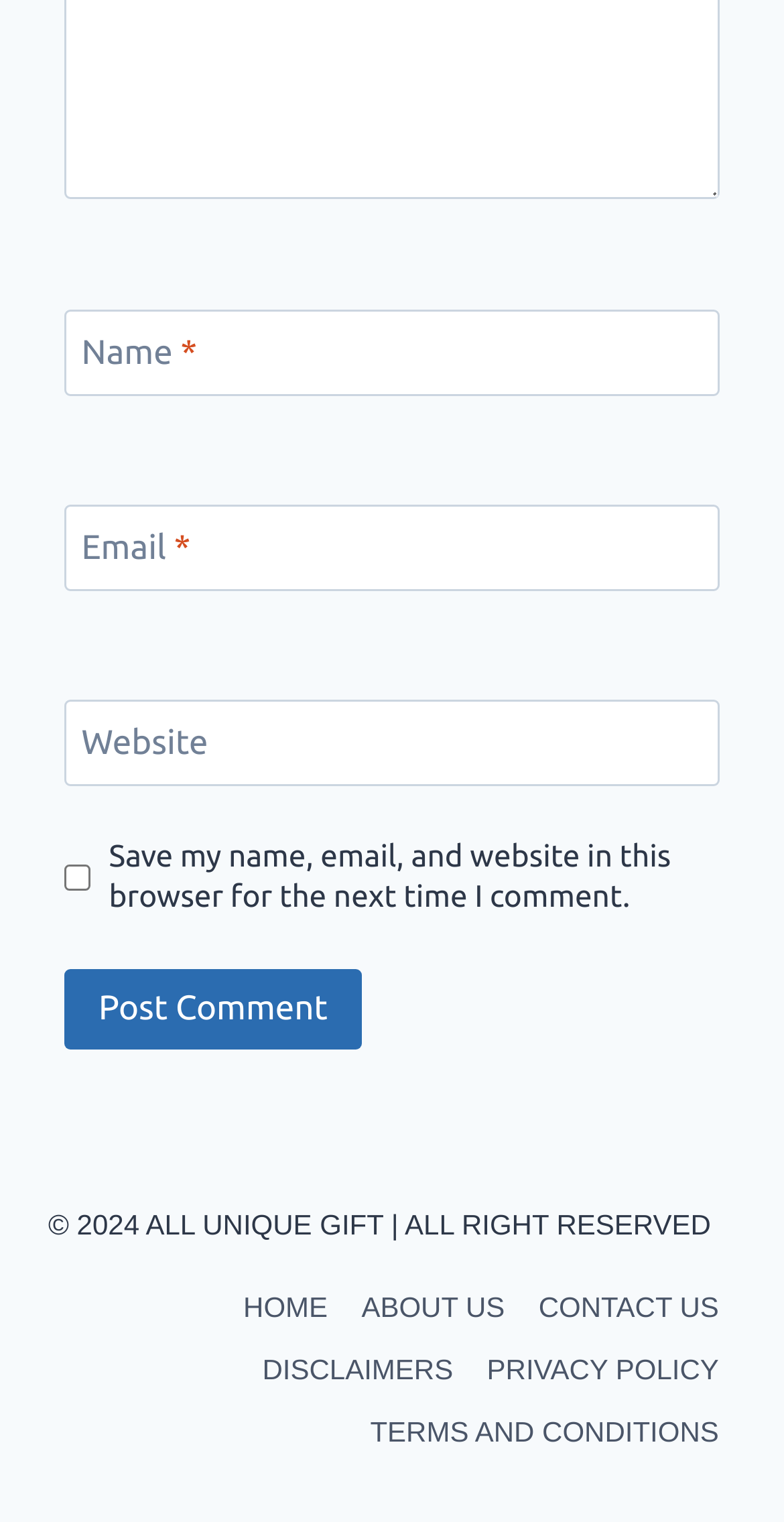Specify the bounding box coordinates of the area that needs to be clicked to achieve the following instruction: "Go to the HOME page".

[0.289, 0.839, 0.44, 0.879]